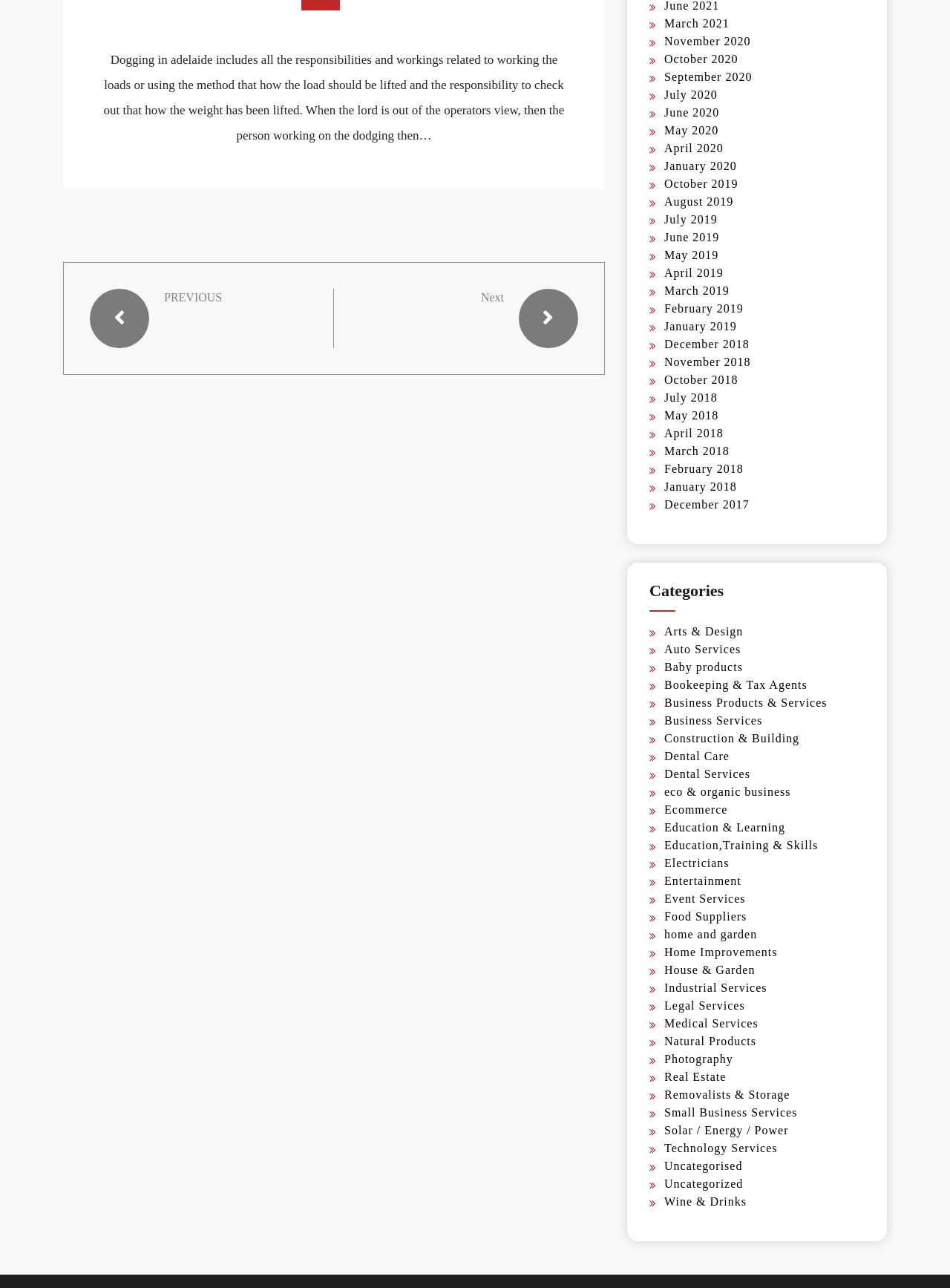What is the earliest month listed?
Refer to the image and give a detailed answer to the question.

The earliest month listed on the webpage is January 2017, which can be found in the list of months on the right side of the webpage.